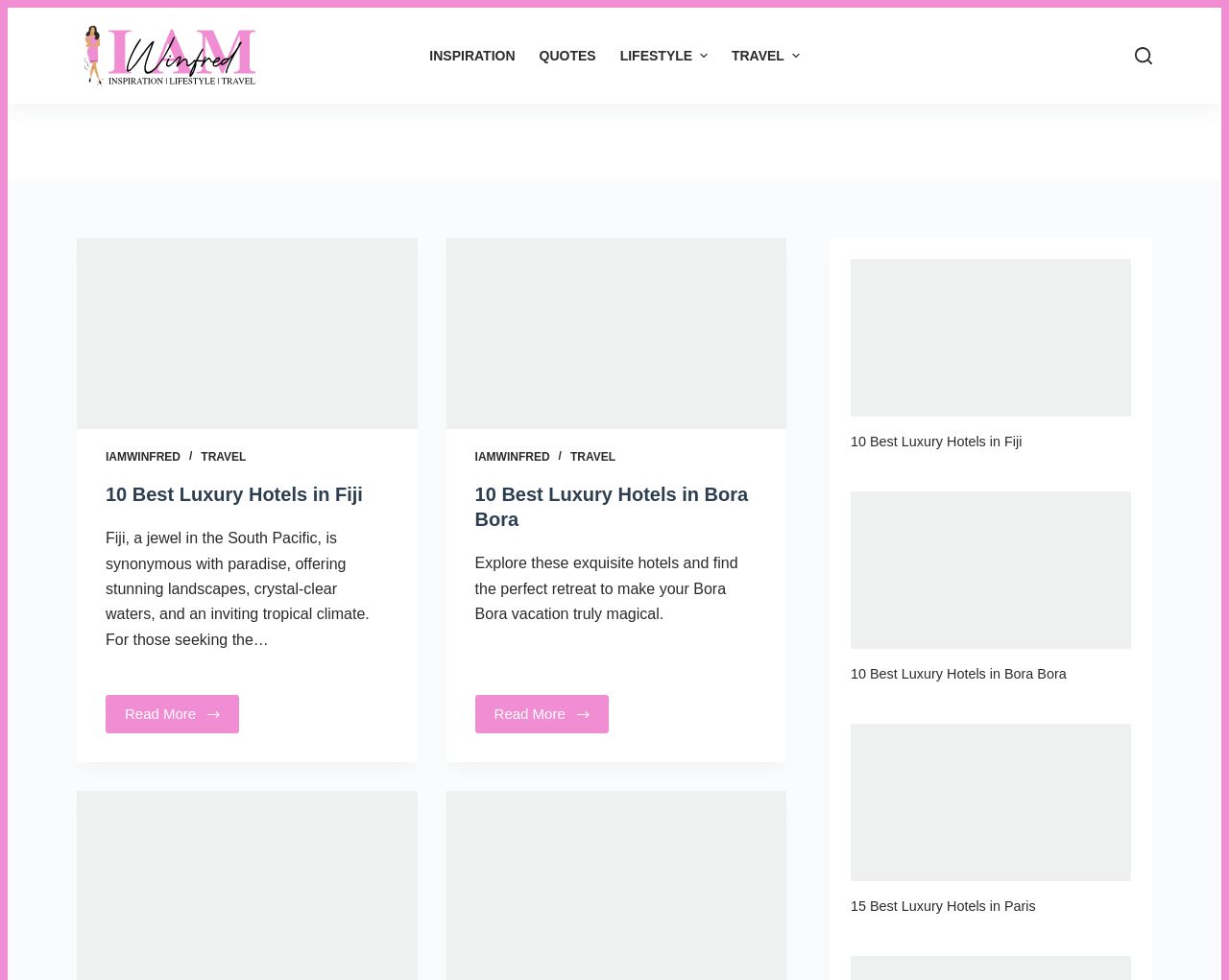Respond to the following question using a concise word or phrase: 
How many articles are displayed on the homepage?

At least 3